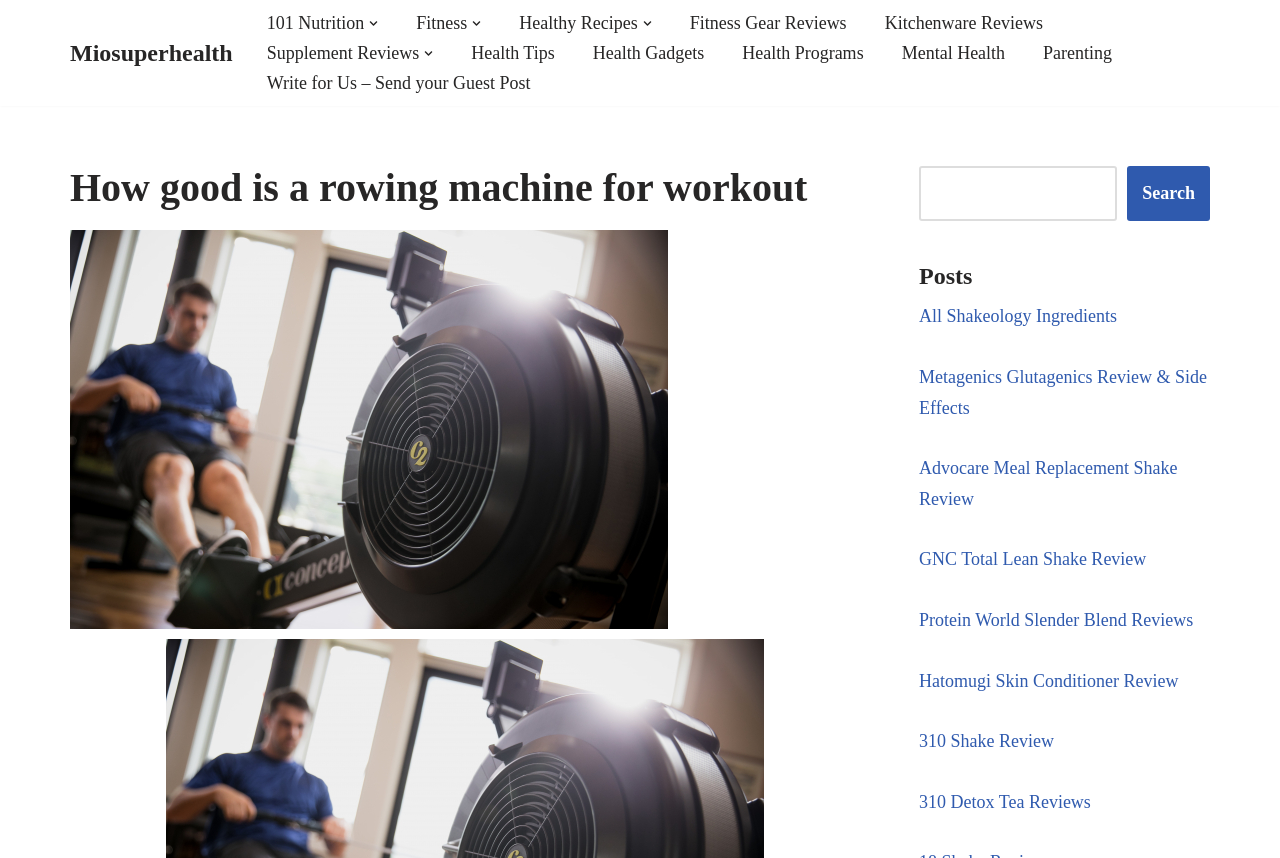Please find the bounding box coordinates of the element that needs to be clicked to perform the following instruction: "Read the 'All Shakeology Ingredients' post". The bounding box coordinates should be four float numbers between 0 and 1, represented as [left, top, right, bottom].

[0.718, 0.357, 0.873, 0.38]